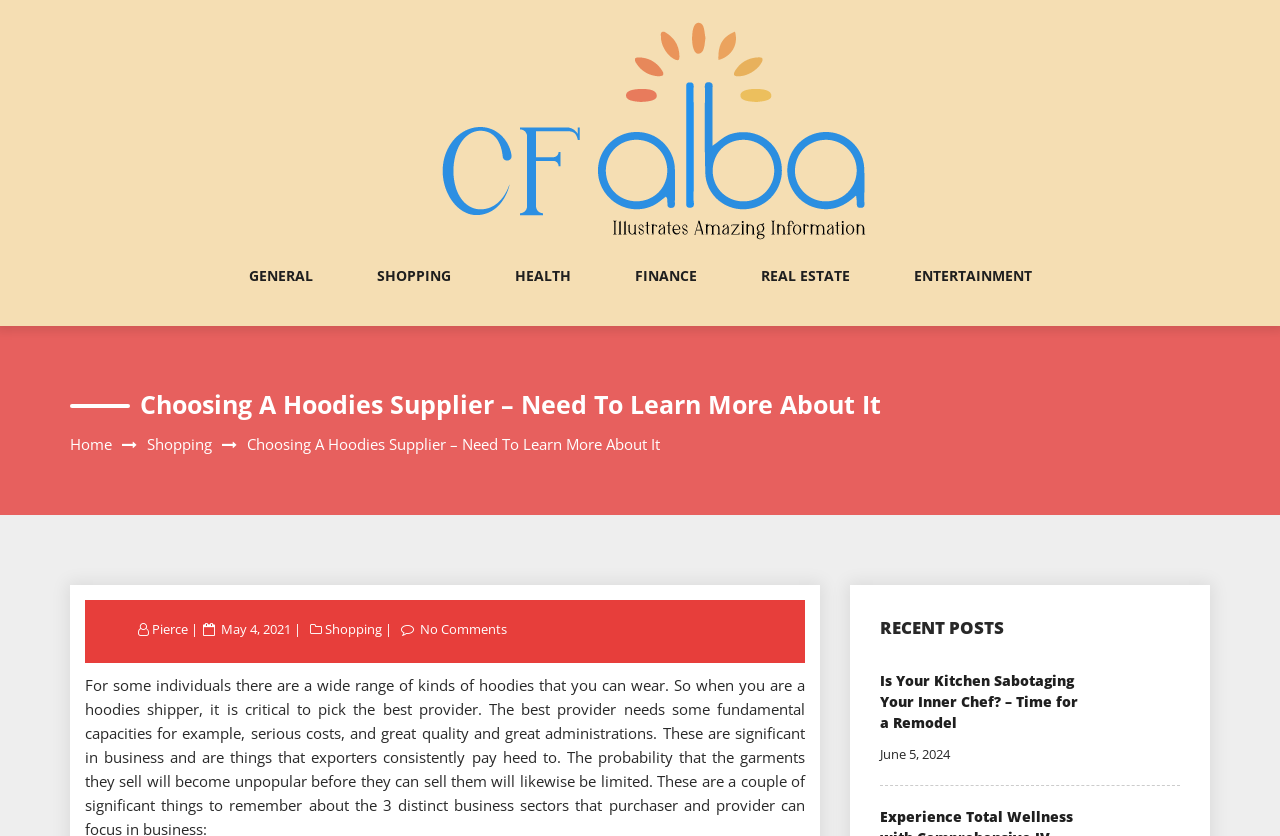Identify the bounding box of the UI element described as follows: "No Comments". Provide the coordinates as four float numbers in the range of 0 to 1 [left, top, right, bottom].

[0.326, 0.742, 0.398, 0.763]